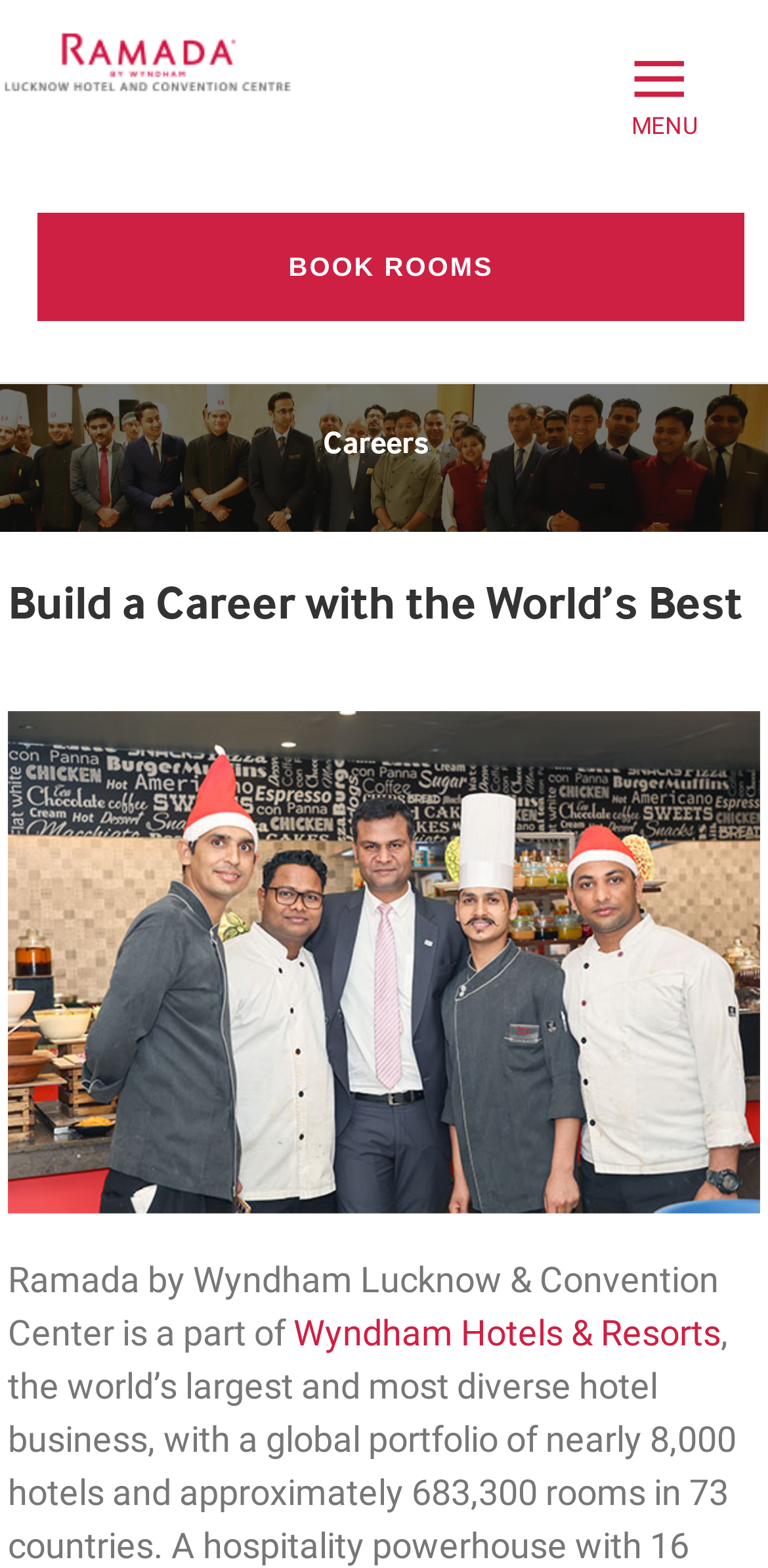Please specify the bounding box coordinates of the clickable section necessary to execute the following command: "Click the BOOK ROOMS button".

[0.048, 0.136, 0.97, 0.205]